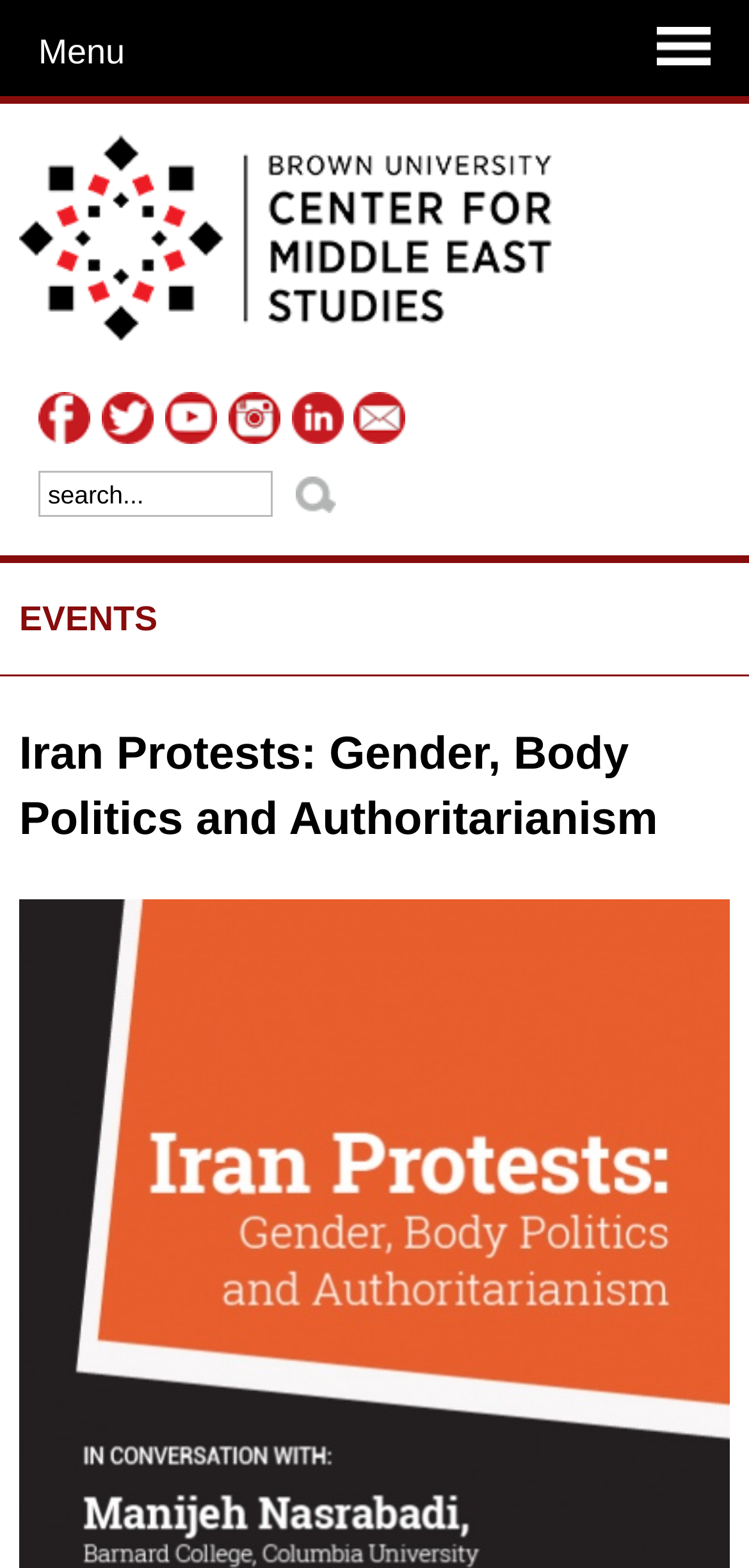Respond with a single word or phrase for the following question: 
What is the topic of the event?

Iran Protests